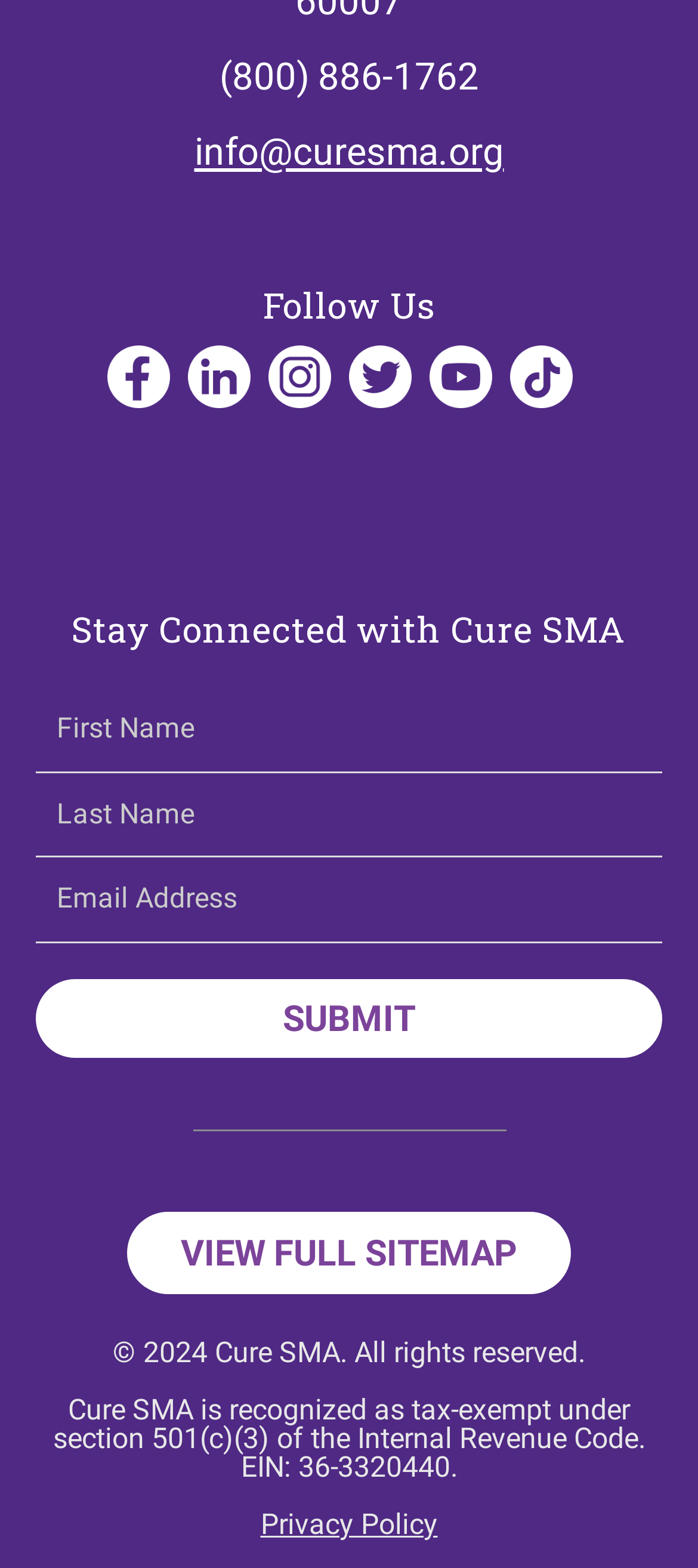Provide a brief response to the question below using one word or phrase:
What is the phone number to contact Cure SMA?

(800) 886-1762